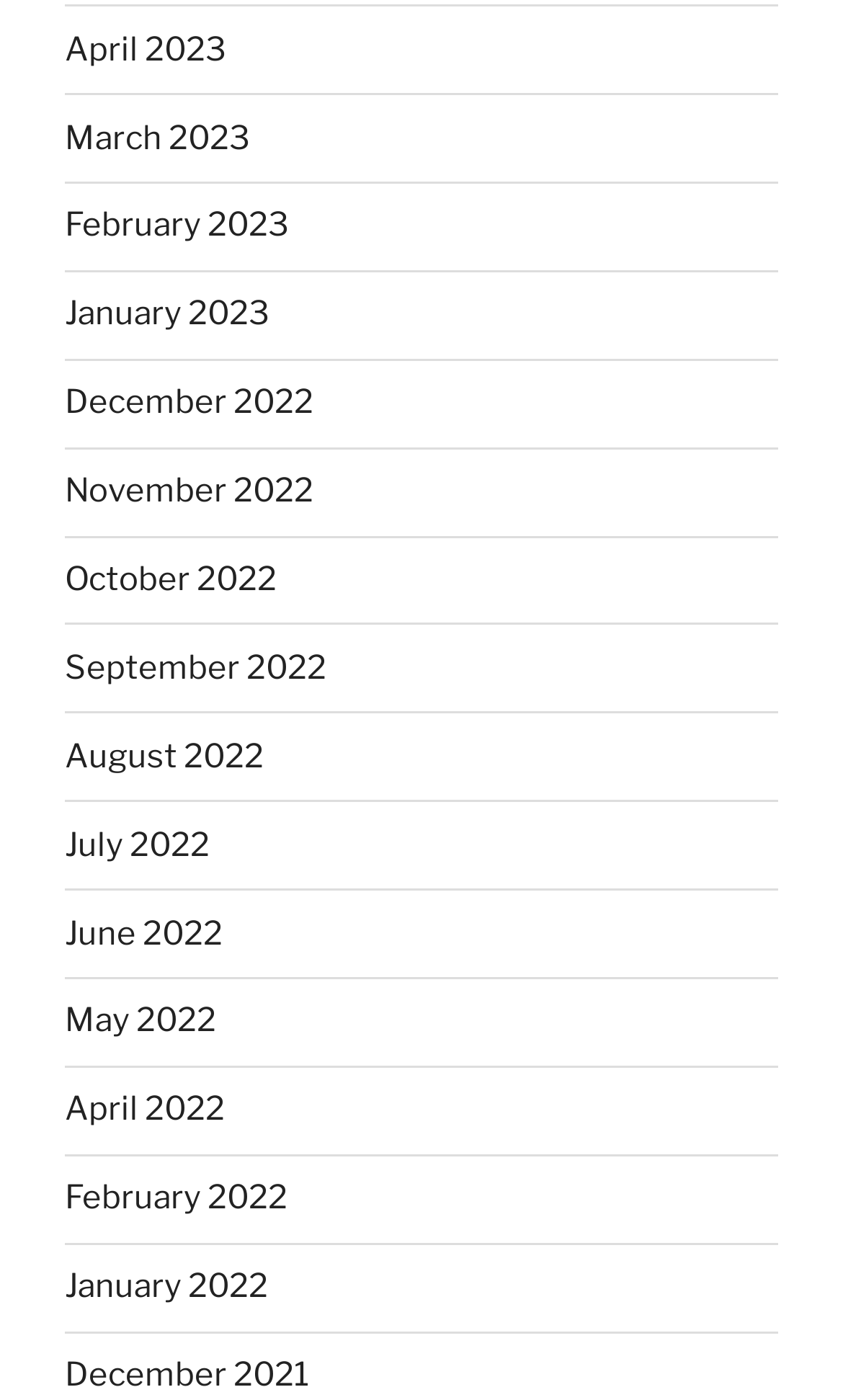Using the information from the screenshot, answer the following question thoroughly:
How many months are listed?

I counted the number of links on the webpage, and there are 12 links, each representing a month from April 2023 to December 2021.